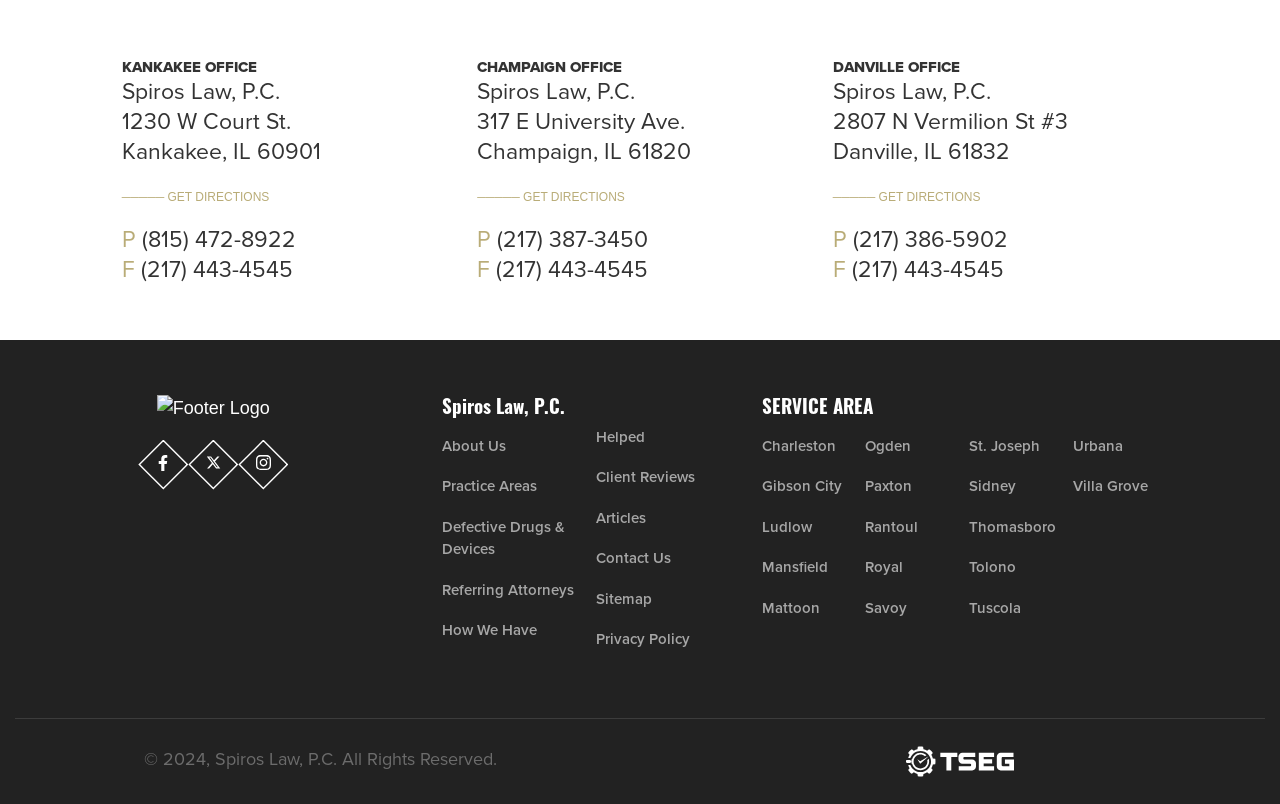How many links are available under 'Practice Areas'?
Answer the question with a single word or phrase by looking at the picture.

1